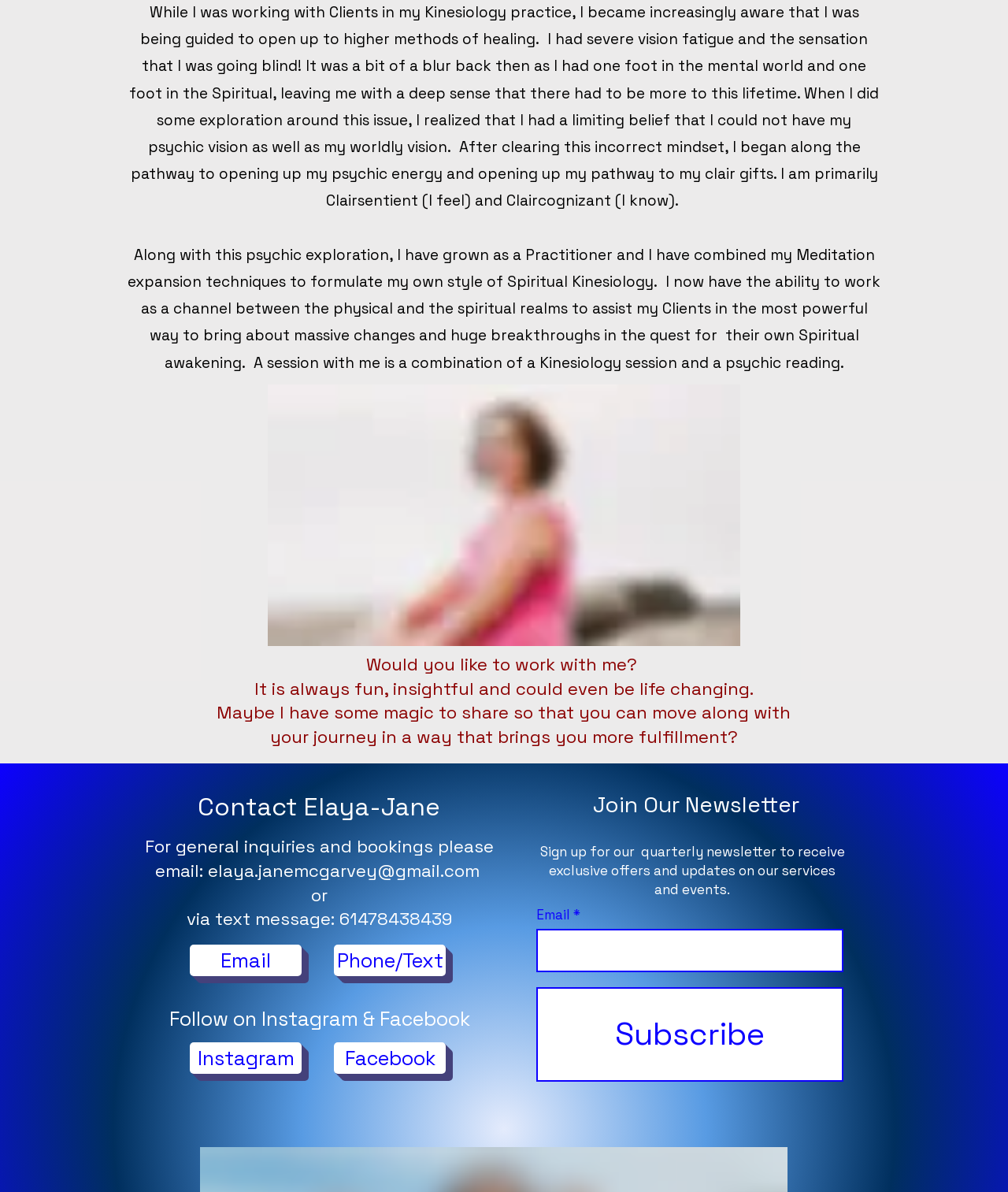Find and specify the bounding box coordinates that correspond to the clickable region for the instruction: "Email for general inquiries and bookings".

[0.206, 0.721, 0.475, 0.739]